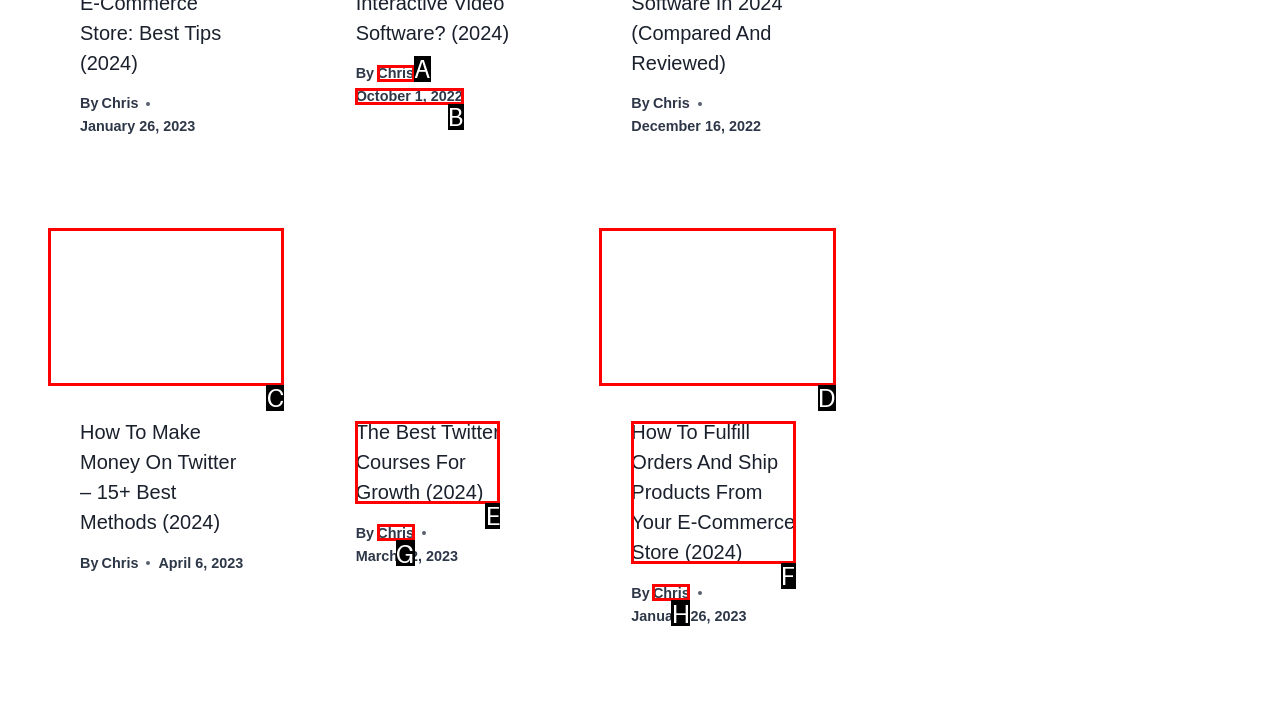Identify the correct UI element to click on to achieve the task: Read the article by Chris on October 1, 2022. Provide the letter of the appropriate element directly from the available choices.

B